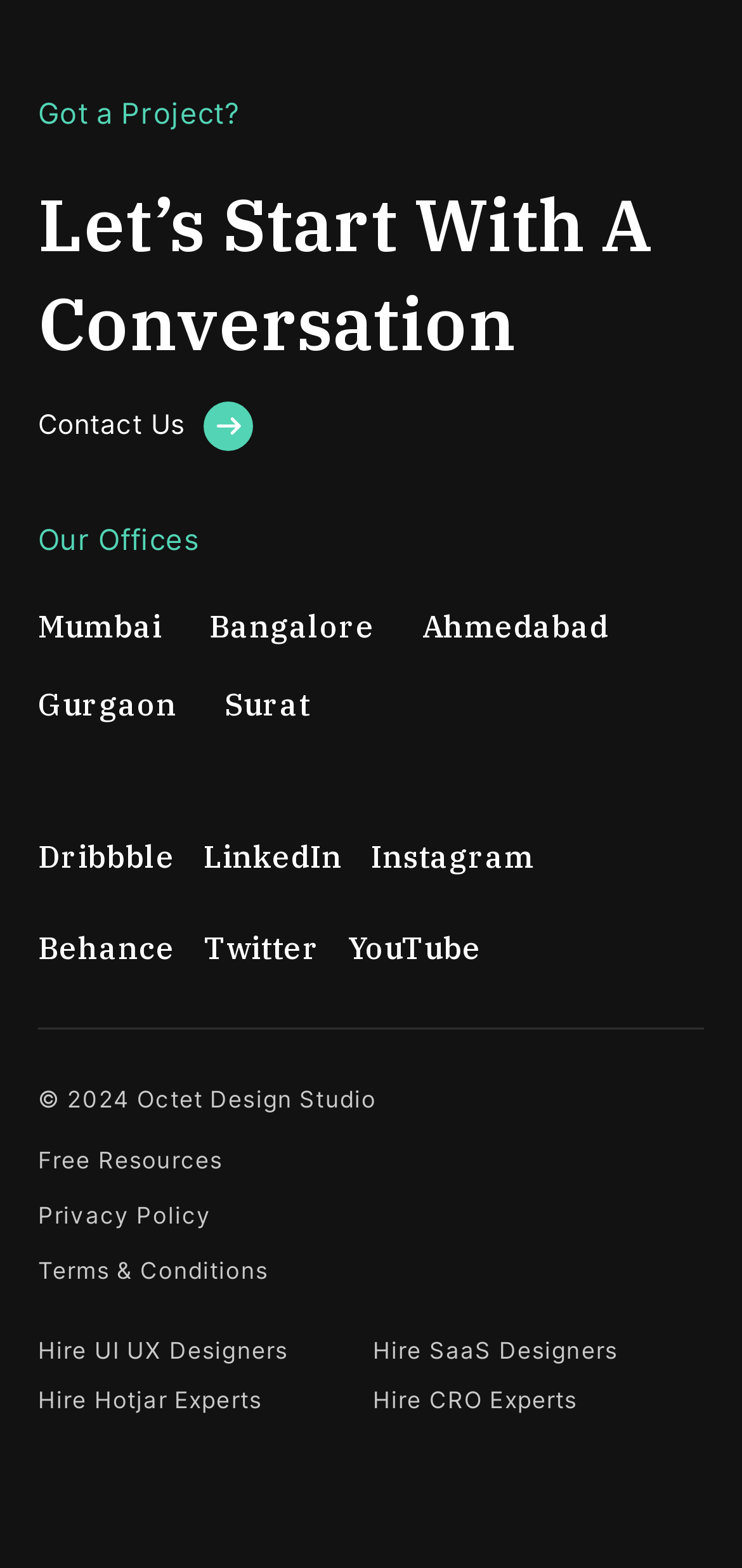Pinpoint the bounding box coordinates of the element you need to click to execute the following instruction: "Check out Dribbble". The bounding box should be represented by four float numbers between 0 and 1, in the format [left, top, right, bottom].

[0.051, 0.534, 0.236, 0.559]